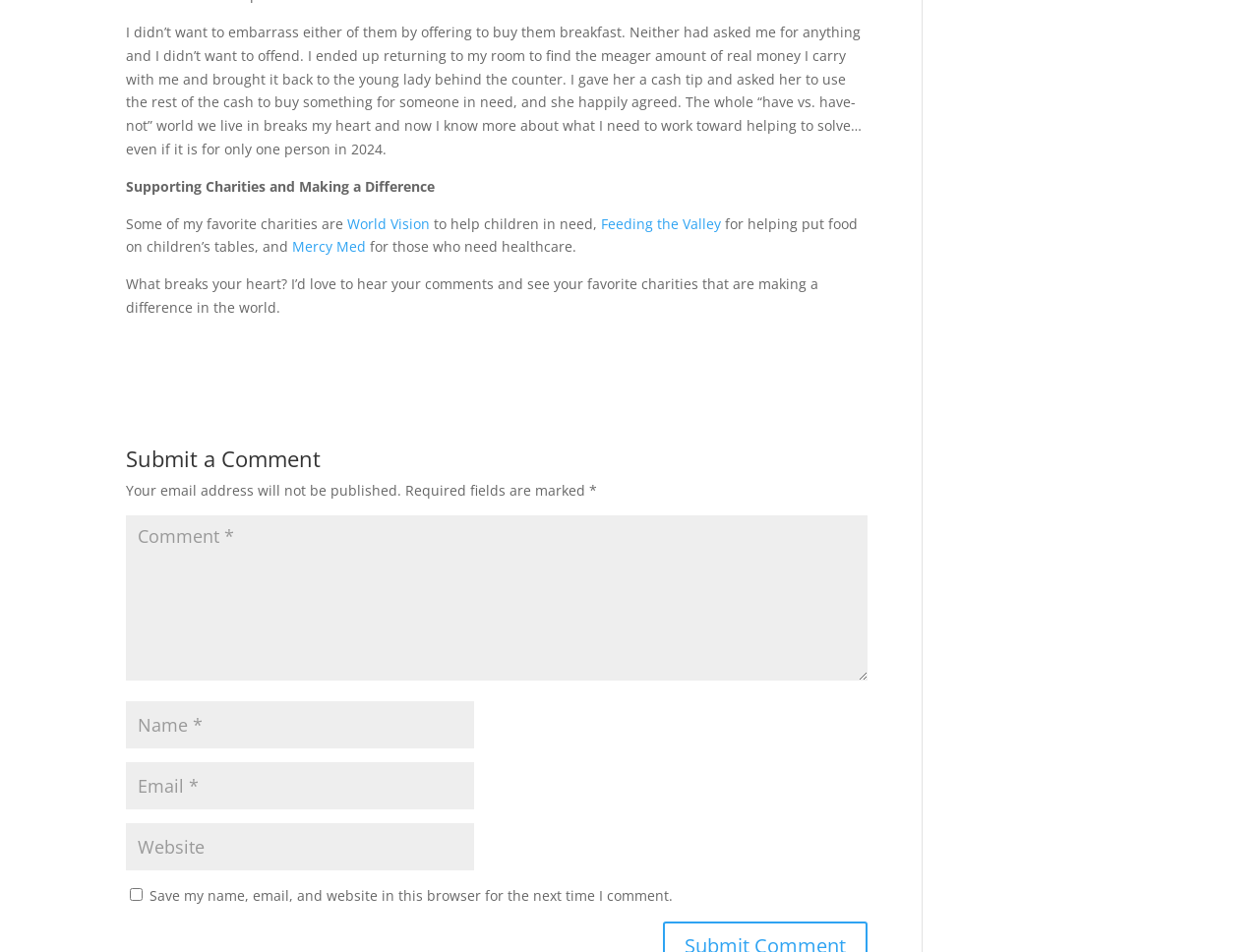What is the option to save information for future comments?
Answer the question in a detailed and comprehensive manner.

The webpage provides an option to save the reader's name, email, and website in the browser for the next time they comment, which can be checked or unchecked depending on the reader's preference.